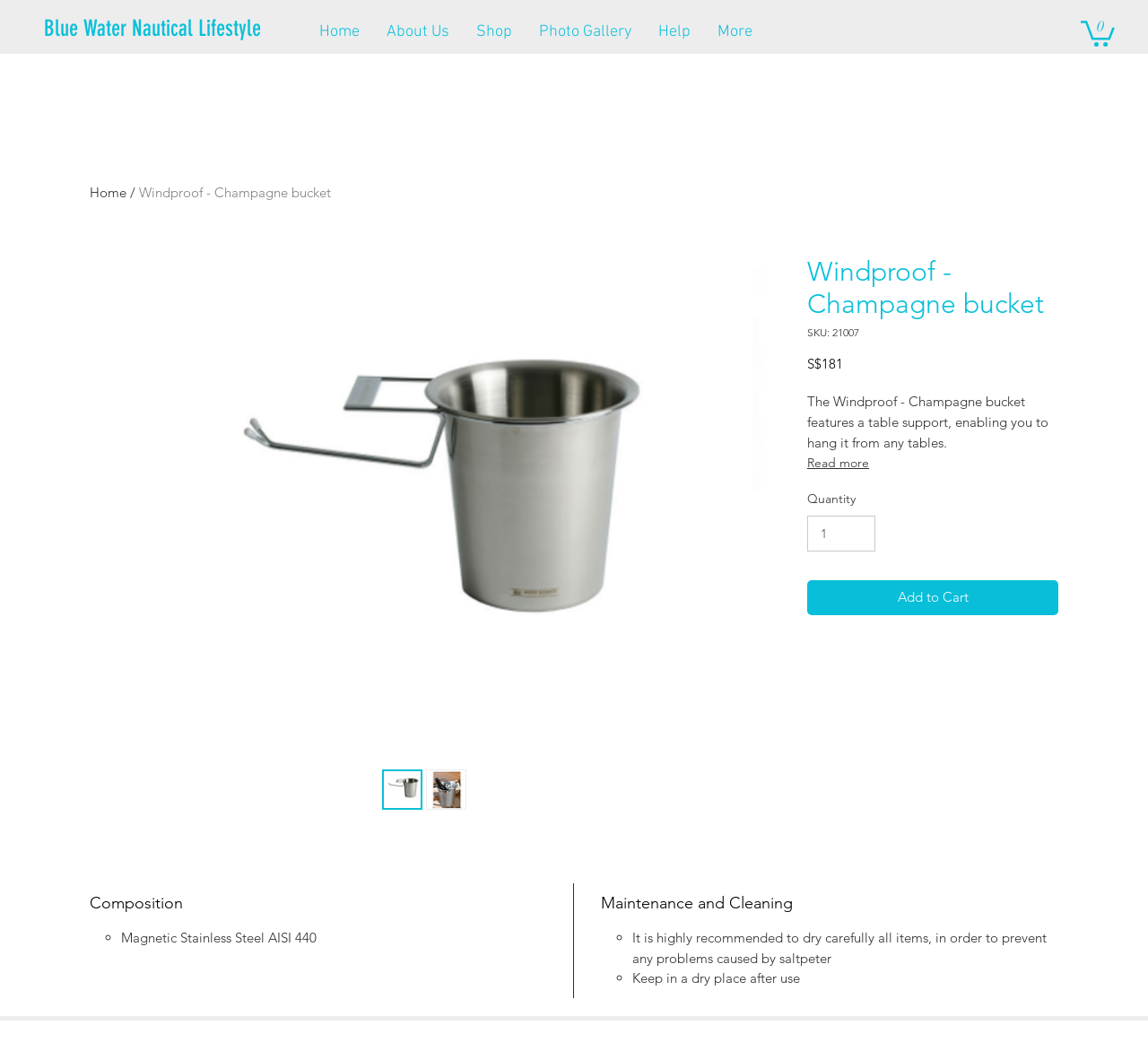Highlight the bounding box of the UI element that corresponds to this description: "alt="Thumbnail: Windproof - Champagne bucket"".

[0.333, 0.732, 0.368, 0.77]